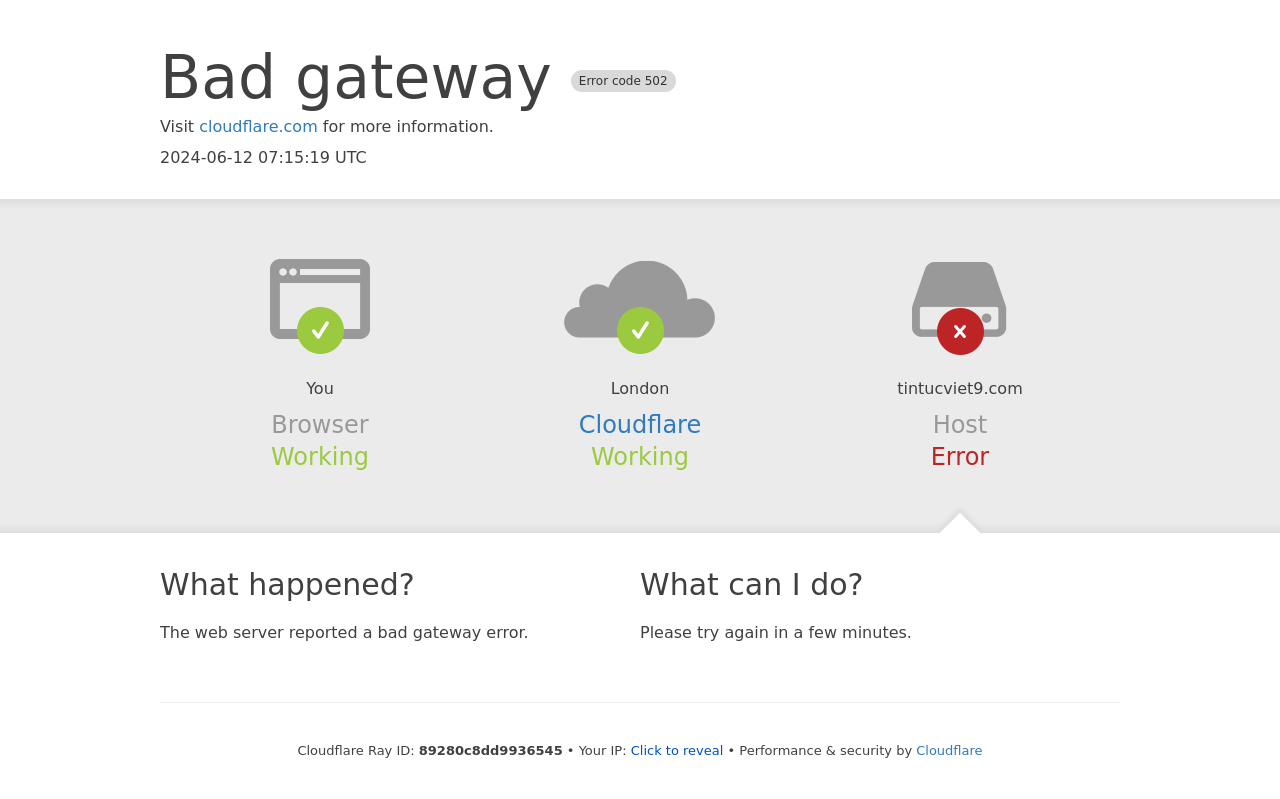What is the name of the service providing performance and security?
Using the information presented in the image, please offer a detailed response to the question.

The service providing performance and security is Cloudflare, as mentioned at the bottom of the webpage.